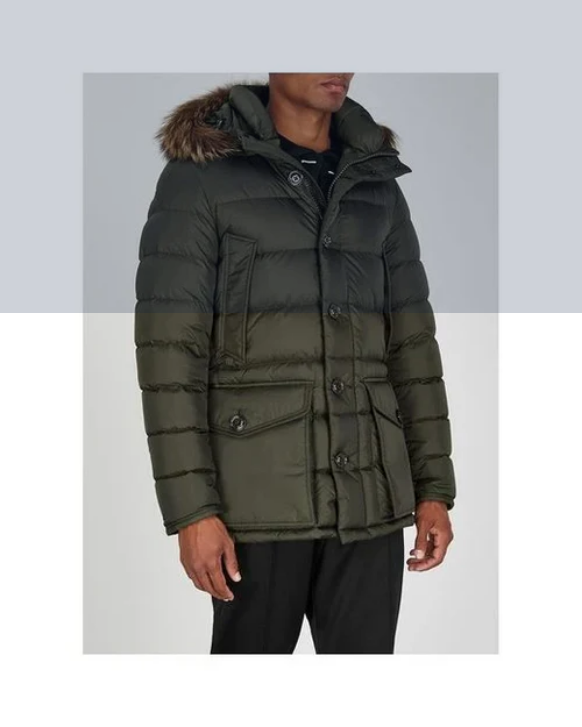Offer a detailed account of the various components present in the image.

The image showcases the MONCLER CLUNY PADDED JACKET in an attractive olive color. The jacket features a quilted design, providing both style and warmth, perfect for cooler weather. Its detachable hood is trimmed with fur, adding a touch of luxury and added insulation. 

The wearer is depicted standing with a confident posture, showcasing the jacket's fitted silhouette complemented by multiple button closures and practical front pockets. The overall look is paired with tailored black trousers, highlighting the jacket’s versatility for both casual and semi-formal occasions. The backdrop is softly muted, allowing the jacket to stand out as the focal point of the image, making it an appealing choice for fashion-conscious individuals seeking comfort without sacrificing style.